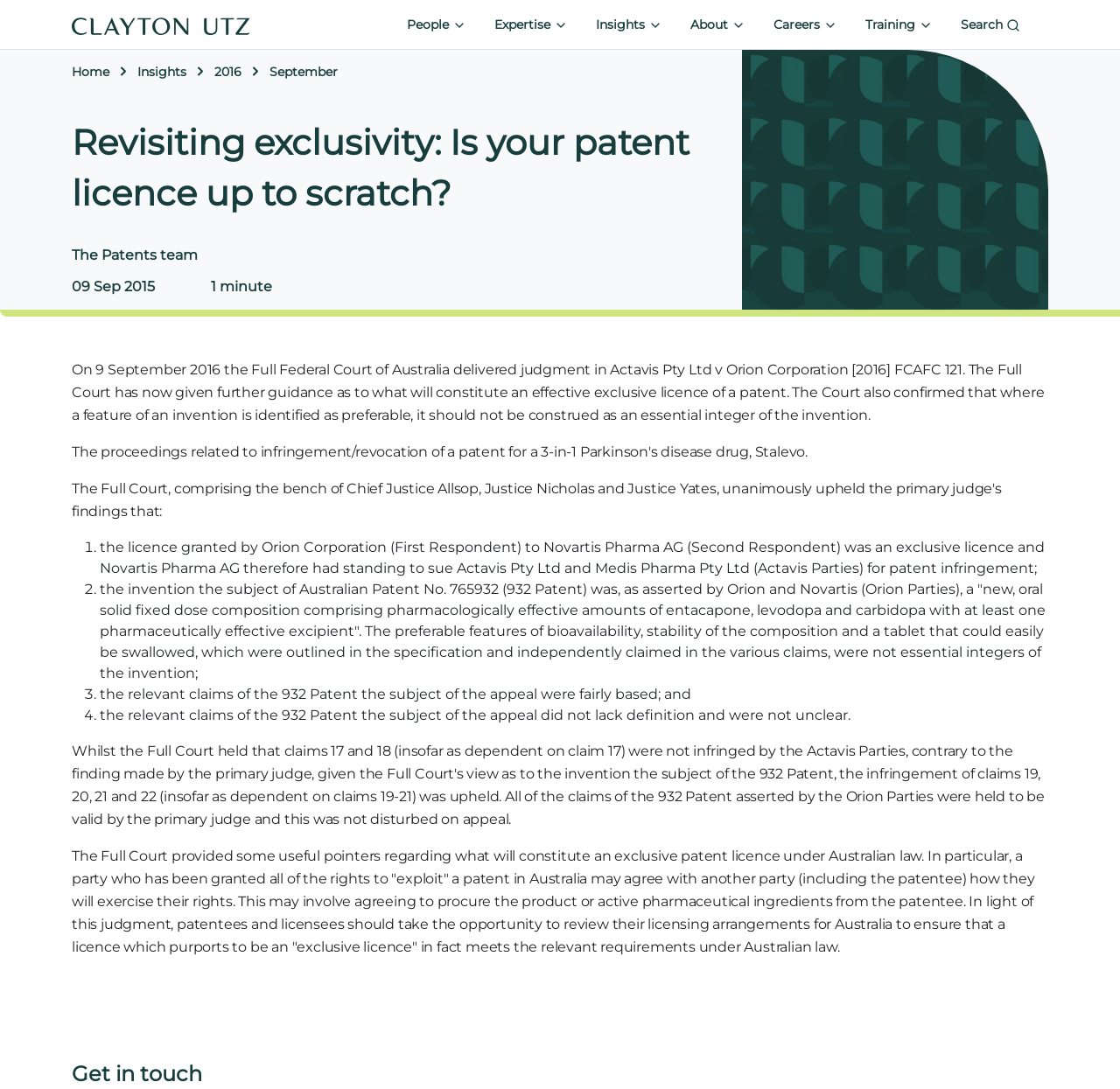Locate the bounding box coordinates of the segment that needs to be clicked to meet this instruction: "Click the 'Search' button".

[0.852, 0.008, 0.917, 0.037]